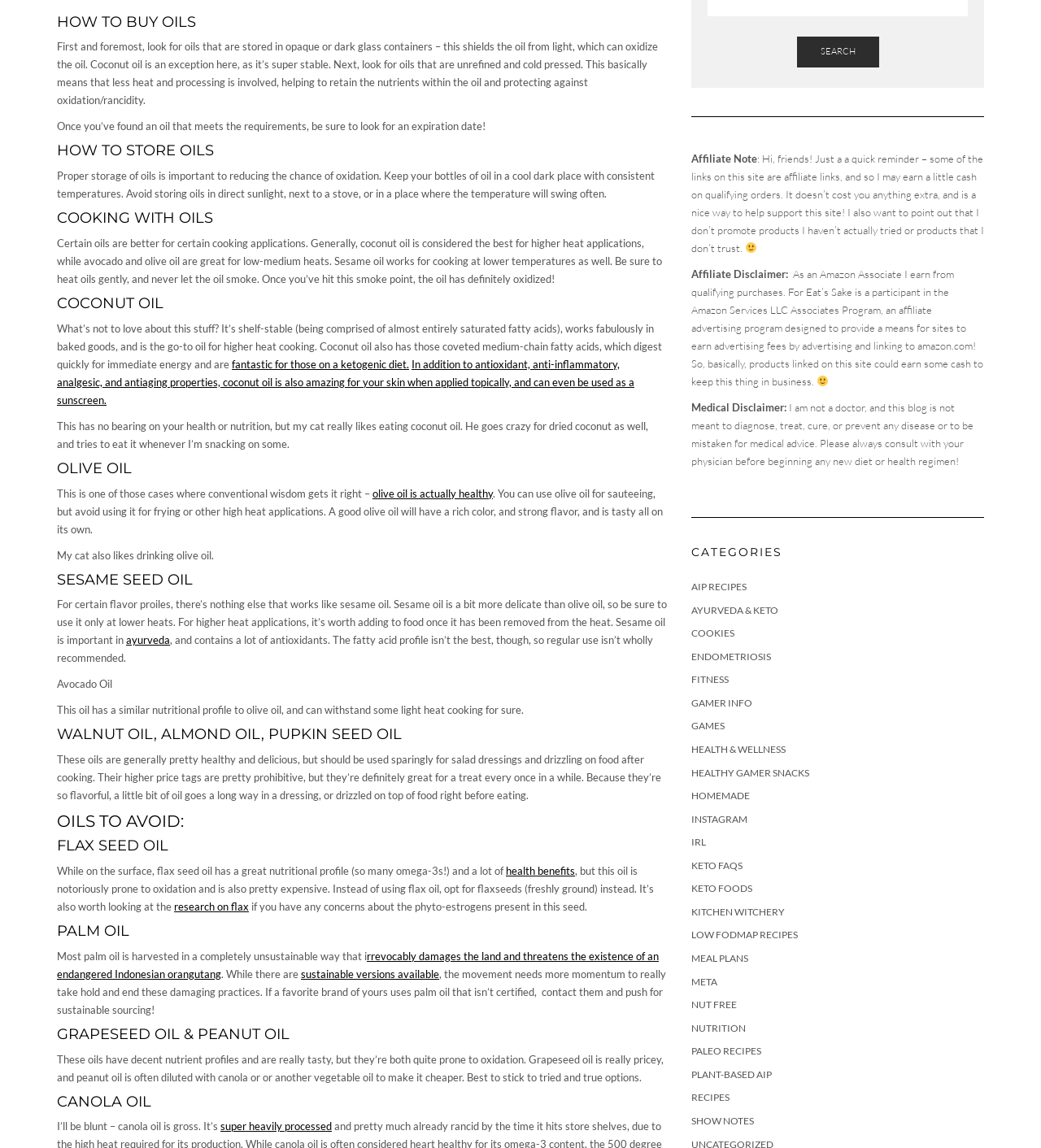Respond with a single word or phrase:
Why should palm oil be avoided?

Unsustainable harvesting